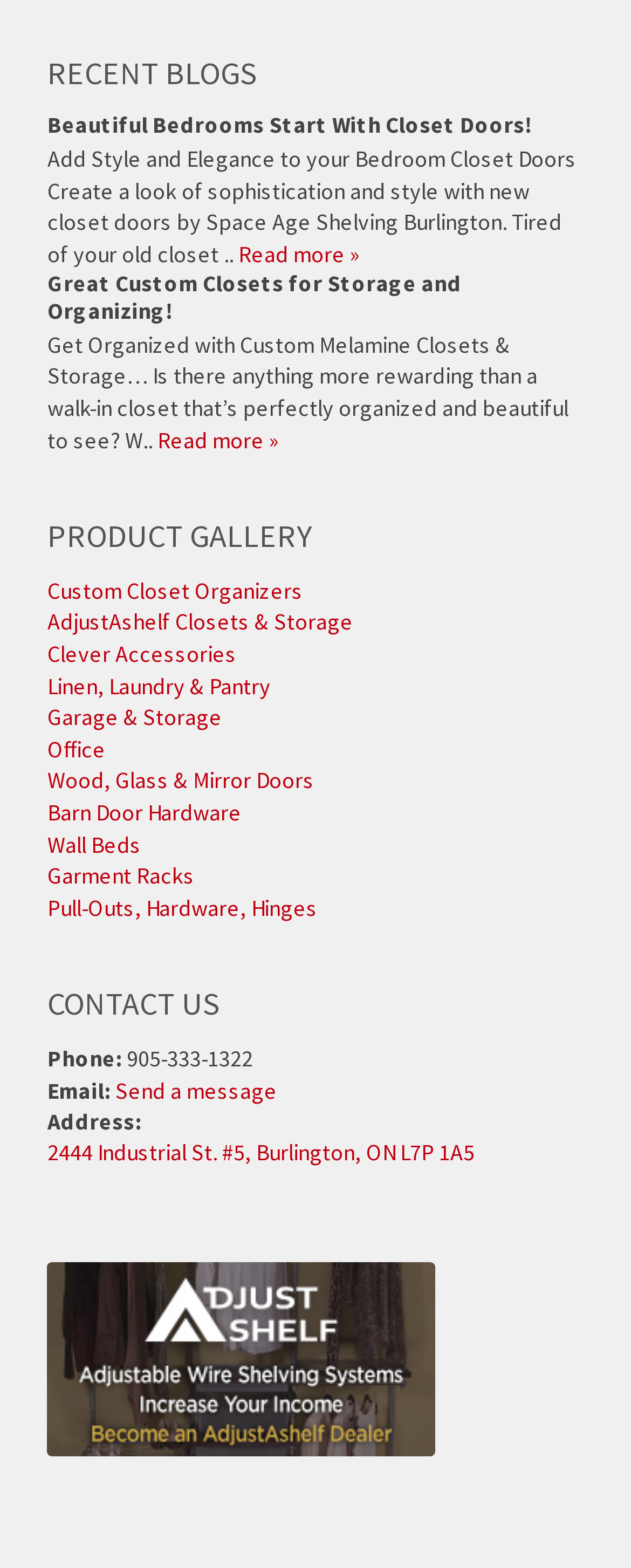Please identify the bounding box coordinates of the area that needs to be clicked to follow this instruction: "Send a message to the company".

[0.183, 0.686, 0.439, 0.704]